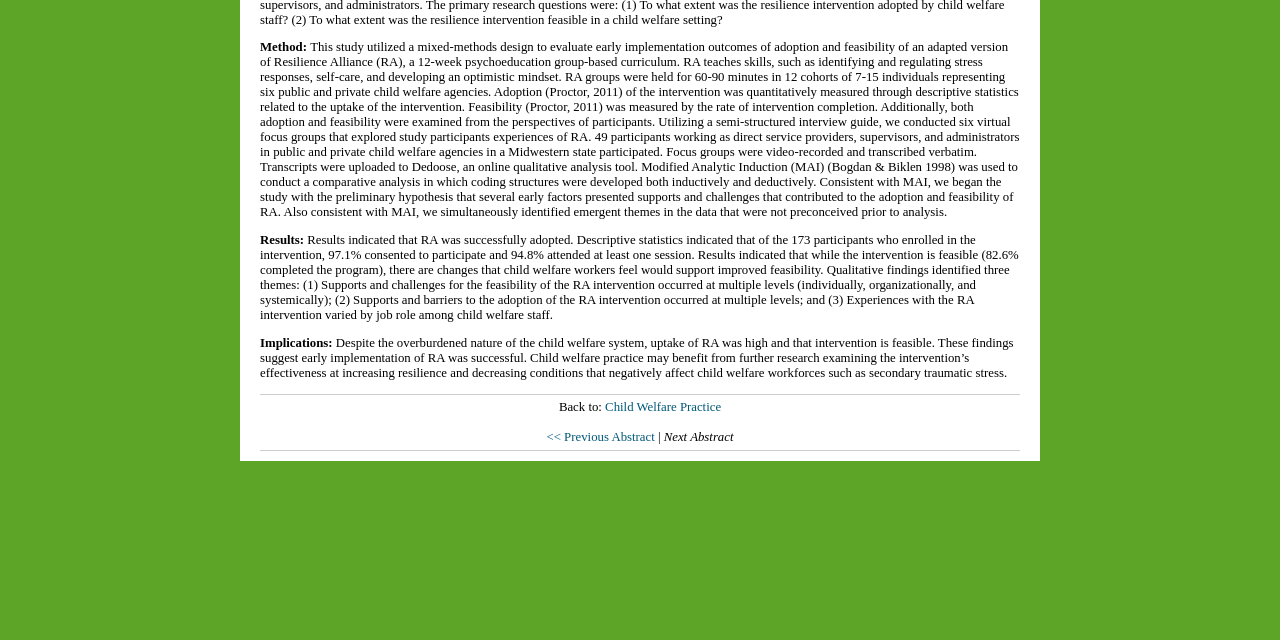Please find the bounding box coordinates (top-left x, top-left y, bottom-right x, bottom-right y) in the screenshot for the UI element described as follows: << Previous Abstract

[0.427, 0.672, 0.514, 0.693]